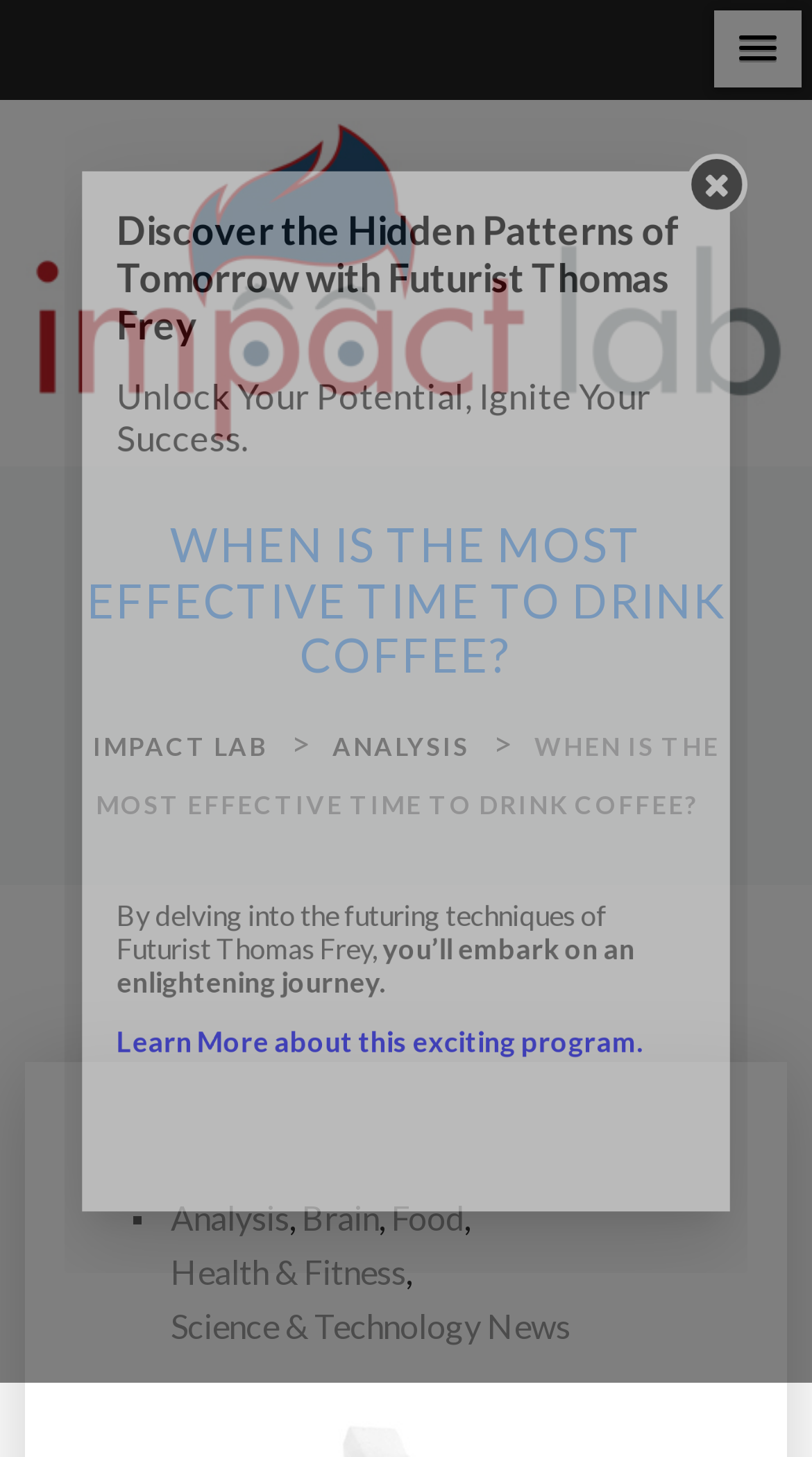Highlight the bounding box coordinates of the element you need to click to perform the following instruction: "Learn more about the program."

[0.076, 0.746, 0.848, 0.773]